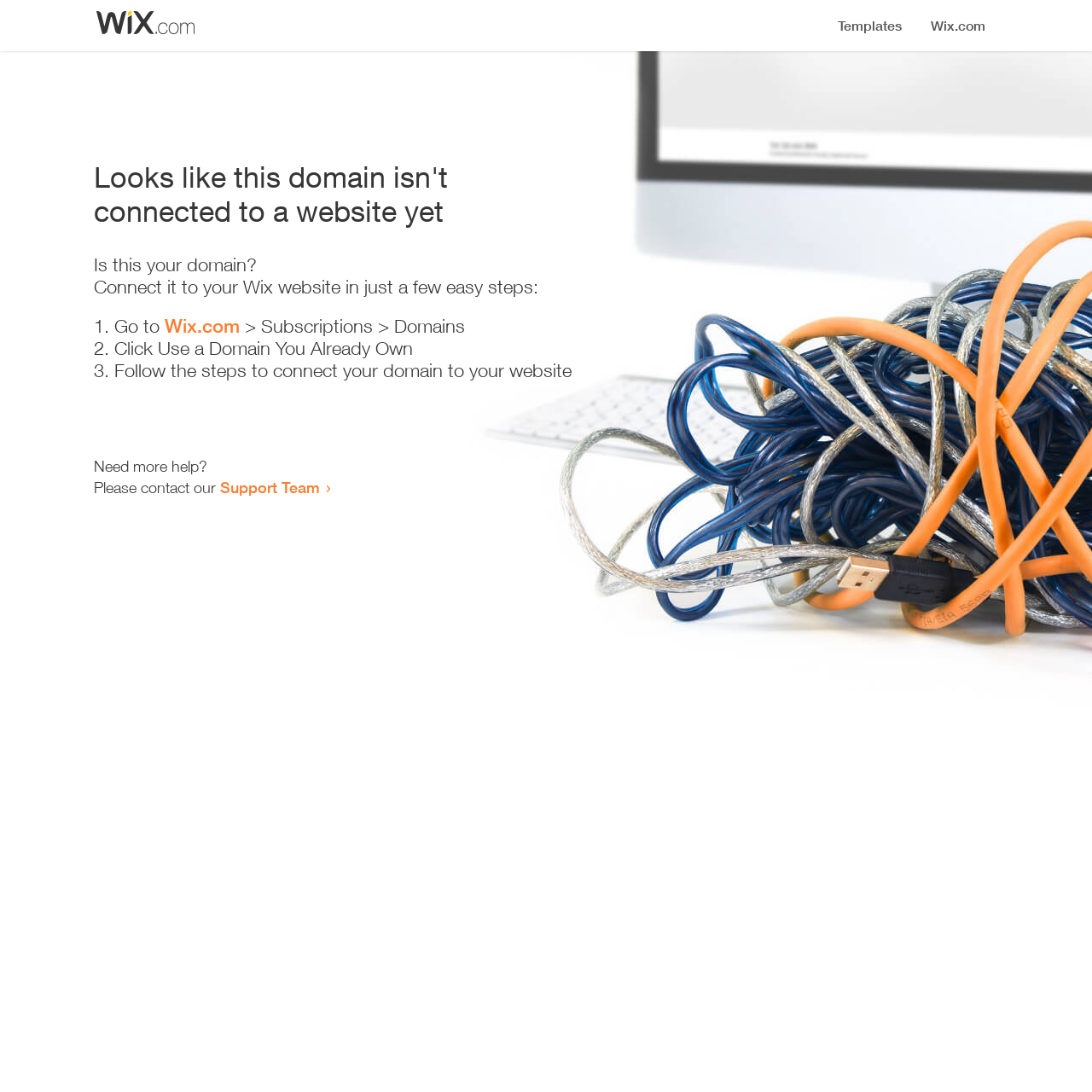Offer a meticulous caption that includes all visible features of the webpage.

The webpage appears to be an error page, indicating that a domain is not connected to a website yet. At the top, there is a small image, likely a logo or icon. Below the image, a prominent heading reads "Looks like this domain isn't connected to a website yet". 

Underneath the heading, a series of instructions are provided to connect the domain to a Wix website. The instructions are divided into three steps, each marked with a numbered list marker (1., 2., and 3.). The first step involves going to Wix.com, specifically the Subscriptions > Domains section. The second step is to click "Use a Domain You Already Own", and the third step is to follow the instructions to connect the domain to the website.

At the bottom of the page, there is a section offering additional help, with a message "Need more help?" followed by an invitation to contact the Support Team via a link.